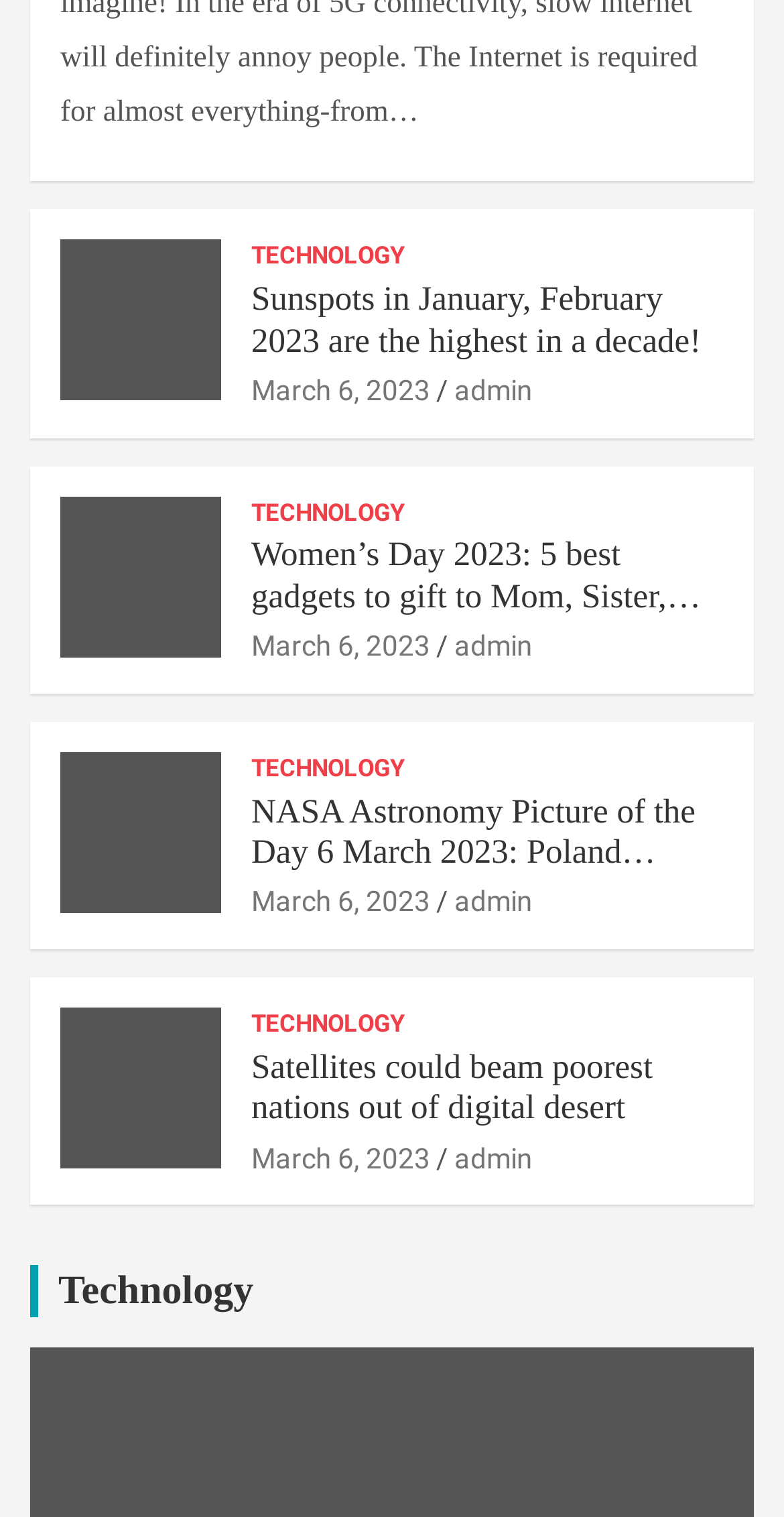Please identify the bounding box coordinates of the area that needs to be clicked to follow this instruction: "Read about Sunspots in January, February 2023".

[0.321, 0.185, 0.923, 0.239]